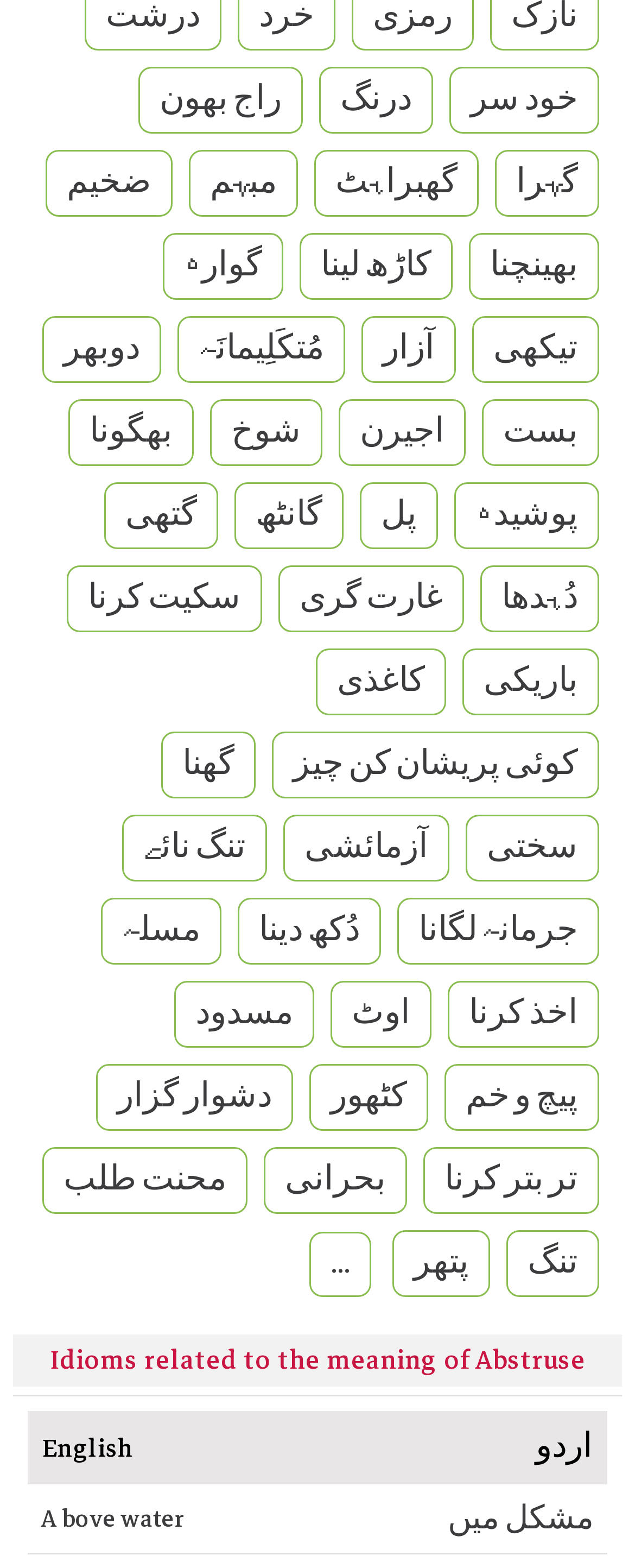Identify the bounding box coordinates for the region to click in order to carry out this instruction: "select 'A bove water'". Provide the coordinates using four float numbers between 0 and 1, formatted as [left, top, right, bottom].

[0.064, 0.956, 0.29, 0.981]